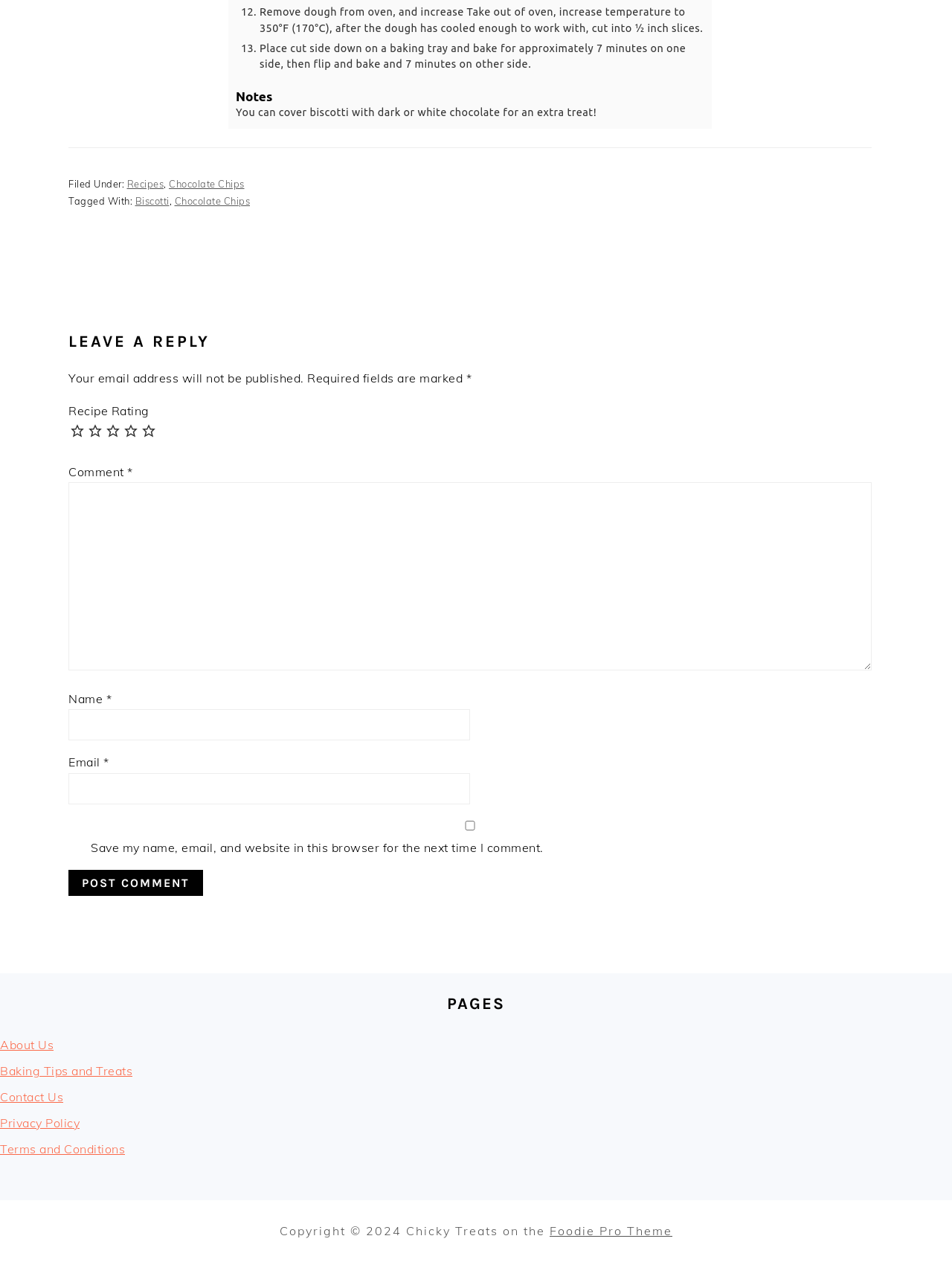What is required to post a comment?
Provide a detailed and well-explained answer to the question.

I found the answer by looking at the required fields in the comment form. There are three required fields: 'Name *', 'Email *', and 'Comment *'.